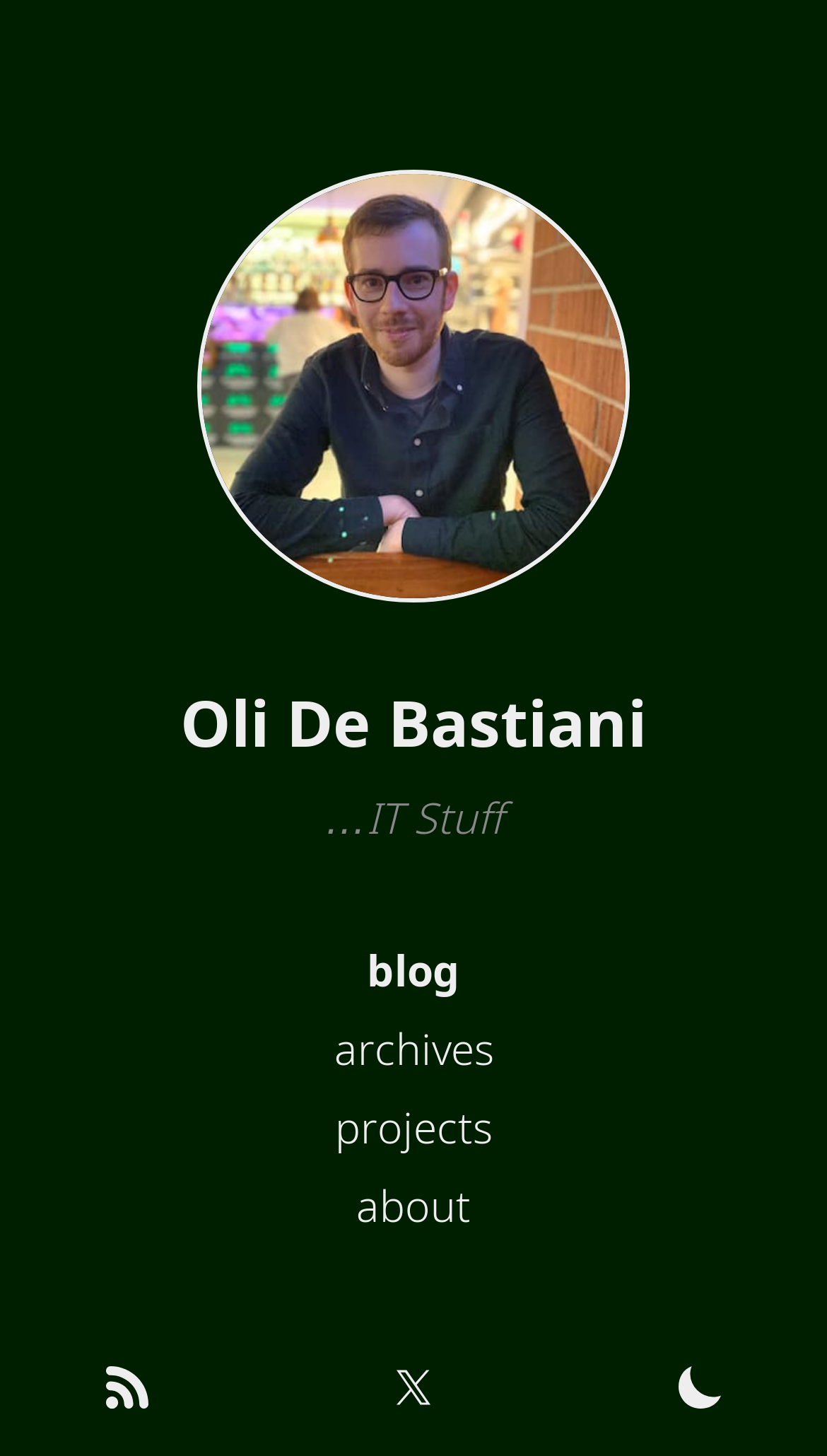Answer the question below in one word or phrase:
How many elements are there in the bottom section?

3